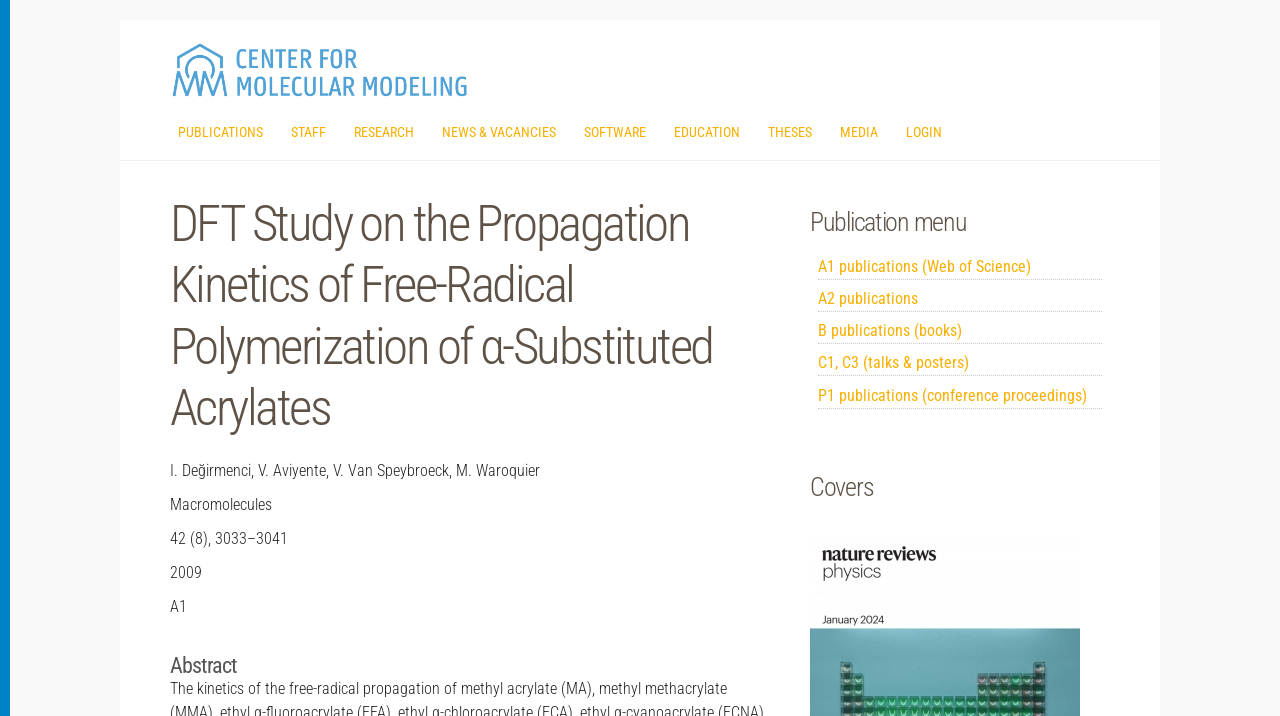Determine the bounding box coordinates (top-left x, top-left y, bottom-right x, bottom-right y) of the UI element described in the following text: A2 publications

[0.639, 0.401, 0.861, 0.436]